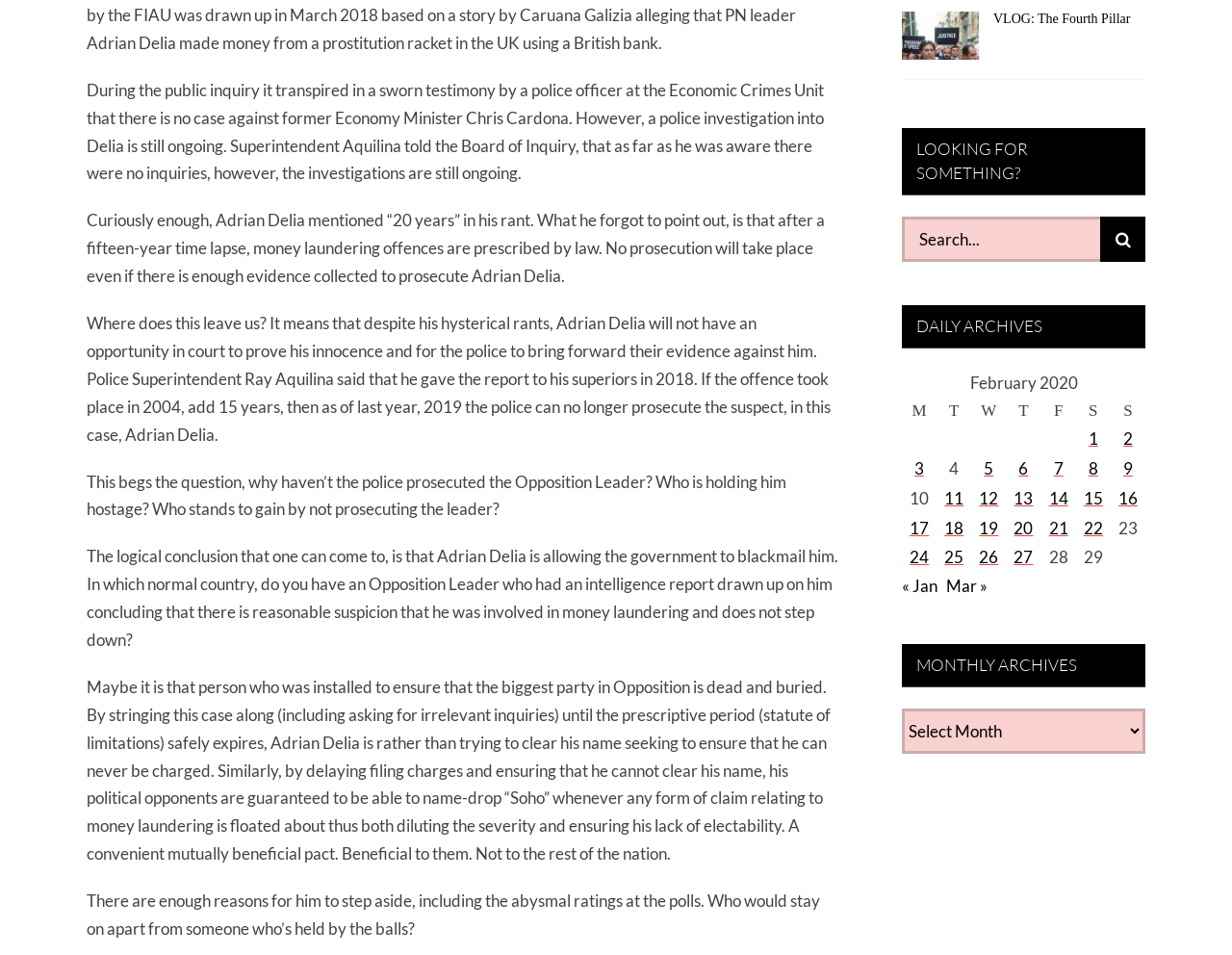Could you indicate the bounding box coordinates of the region to click in order to complete this instruction: "Go to the blog".

None